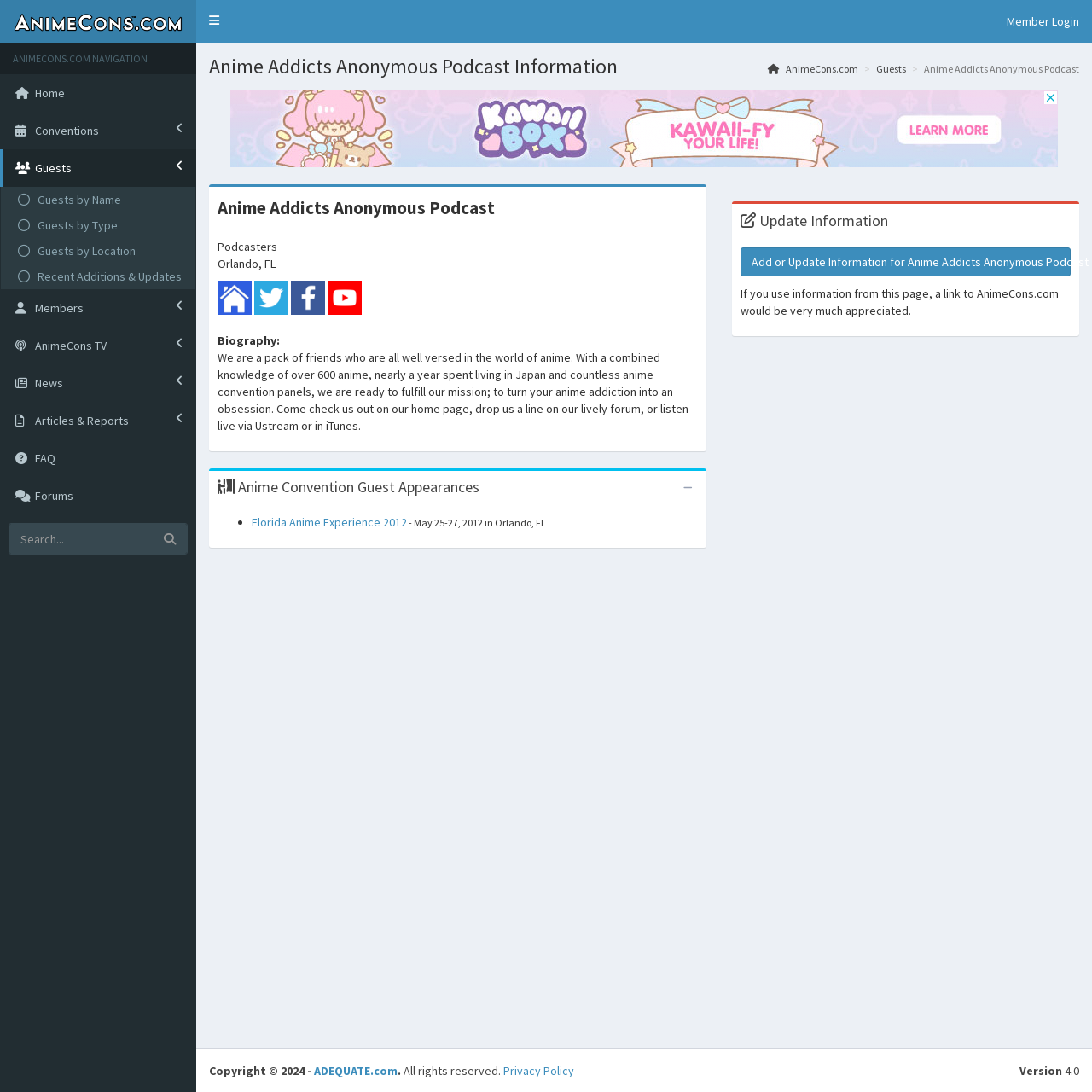Can you show the bounding box coordinates of the region to click on to complete the task described in the instruction: "View the Anime Addicts Anonymous Podcast's guest appearances"?

[0.199, 0.439, 0.439, 0.453]